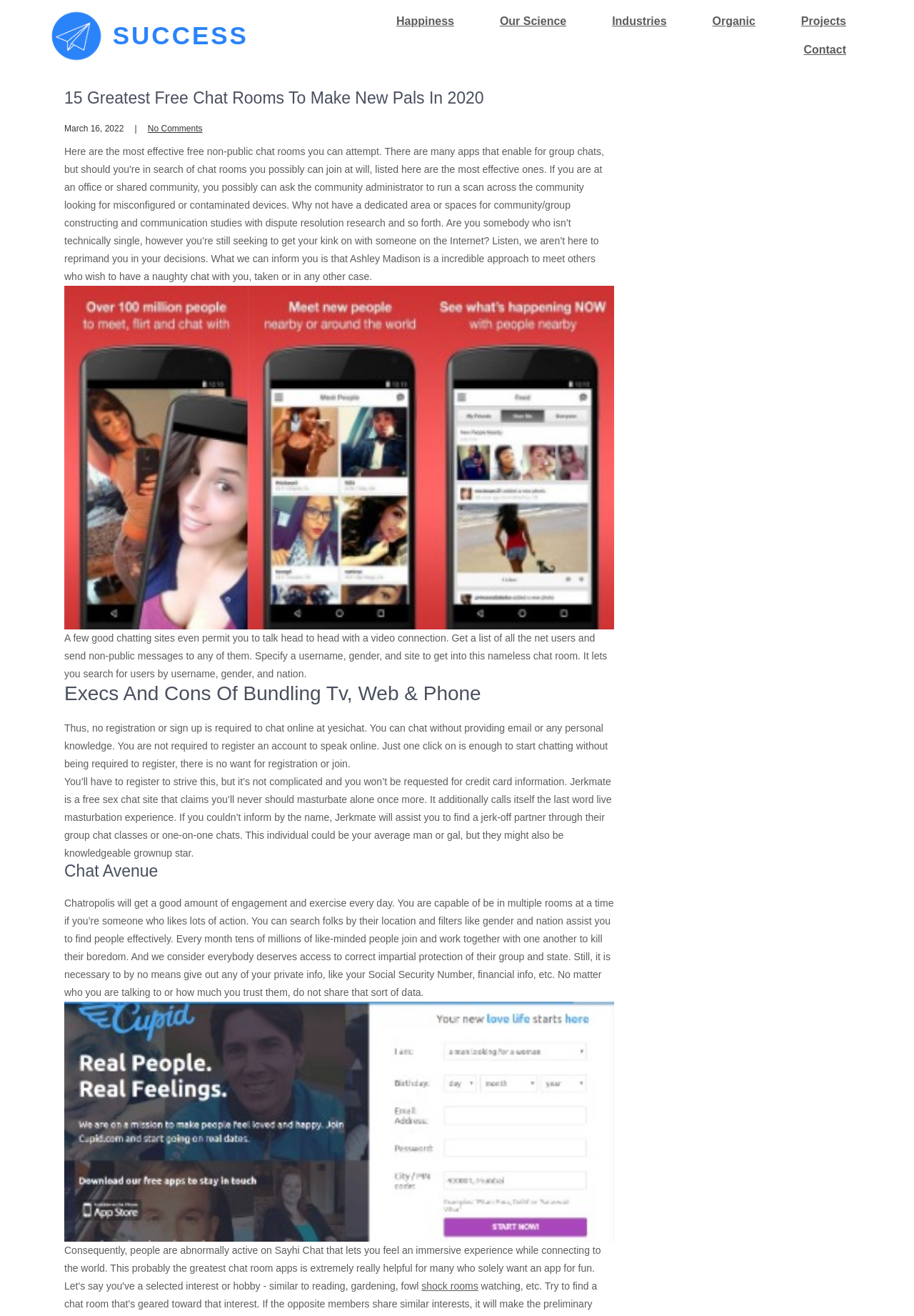Please pinpoint the bounding box coordinates for the region I should click to adhere to this instruction: "Read the article 'How to Protect Your Passwords Properly'".

None